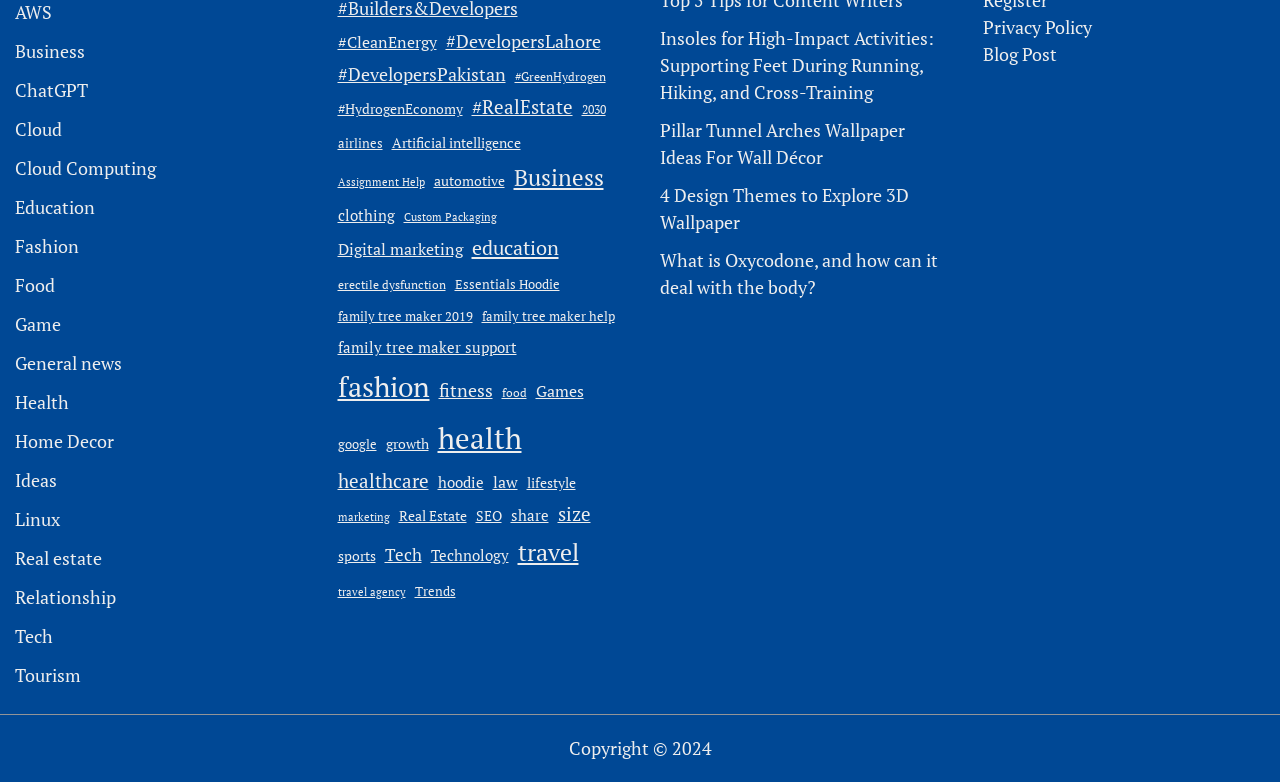Identify the bounding box coordinates of the specific part of the webpage to click to complete this instruction: "Read about Oxycodone".

[0.516, 0.317, 0.733, 0.382]